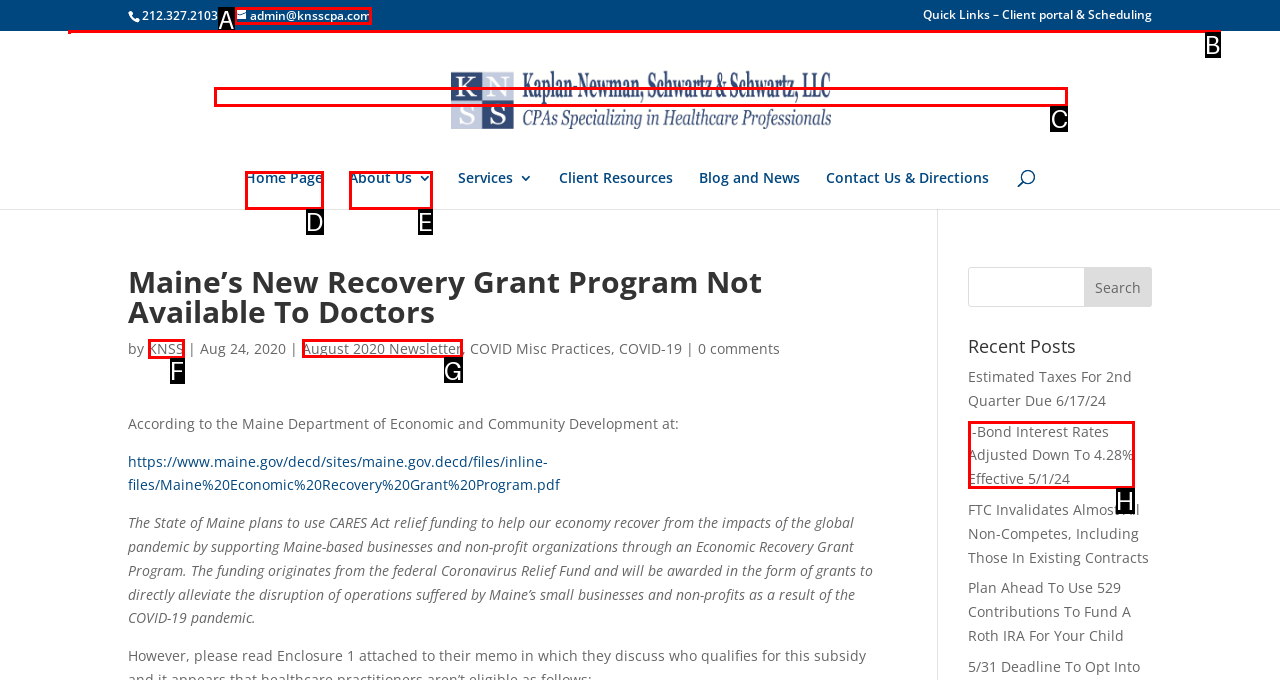Determine which HTML element to click to execute the following task: Read the August 2020 newsletter Answer with the letter of the selected option.

G